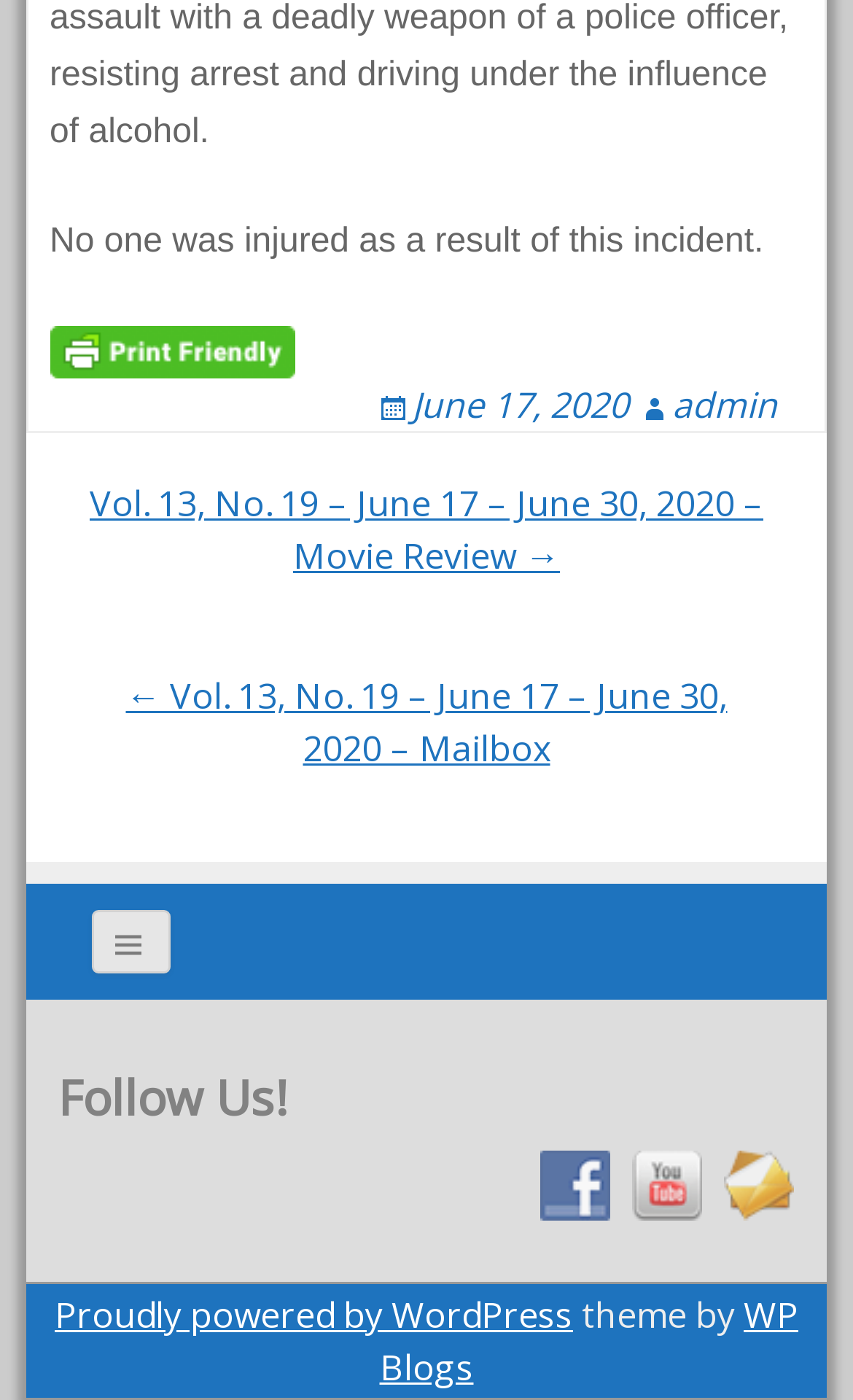Specify the bounding box coordinates of the region I need to click to perform the following instruction: "View the next post". The coordinates must be four float numbers in the range of 0 to 1, i.e., [left, top, right, bottom].

[0.03, 0.341, 0.97, 0.416]